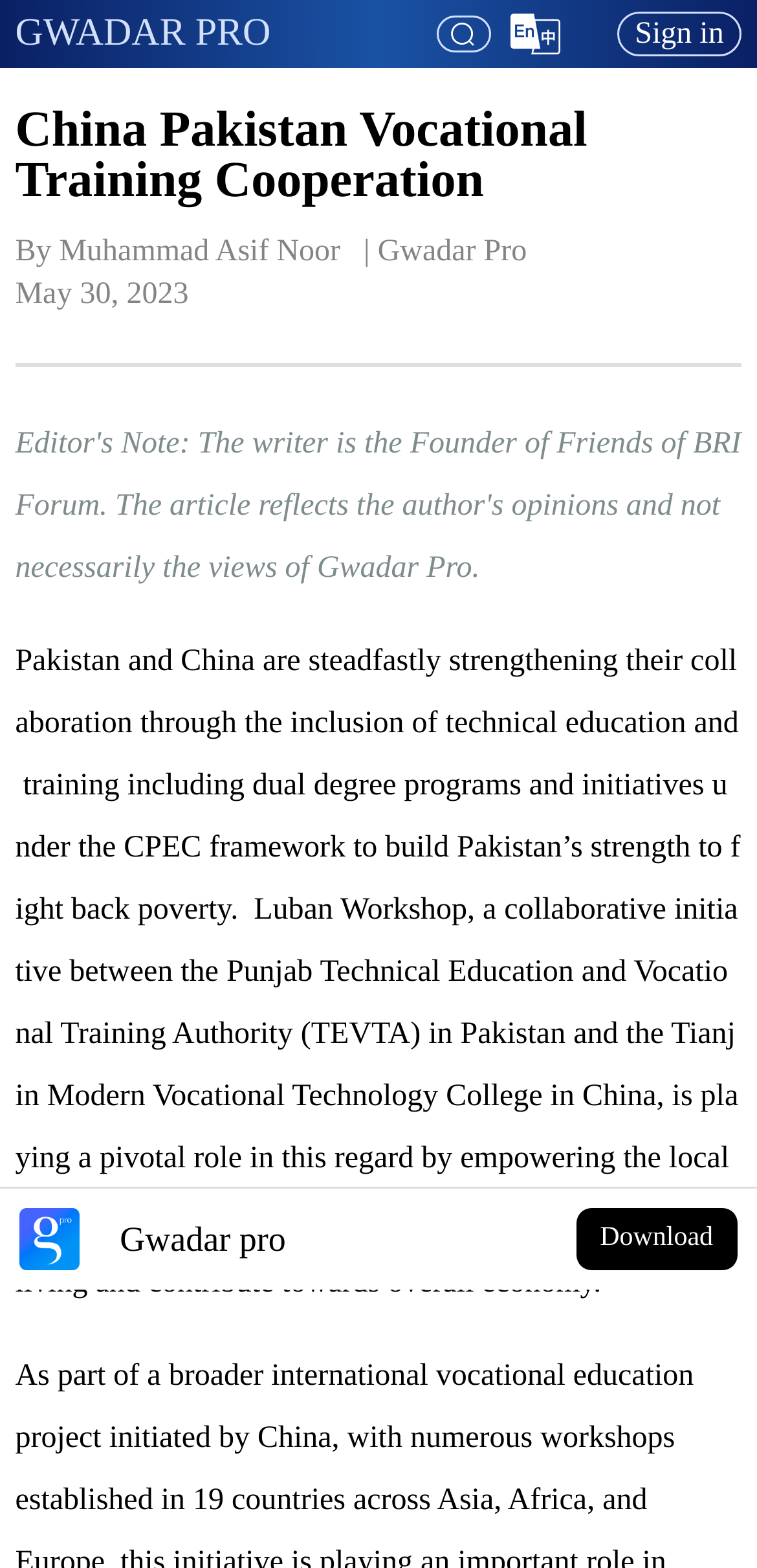What is the date of the article?
Please elaborate on the answer to the question with detailed information.

I found the answer by looking at the static text element with the text 'May 30, 2023' which is located below the author's name, indicating the date of the article.